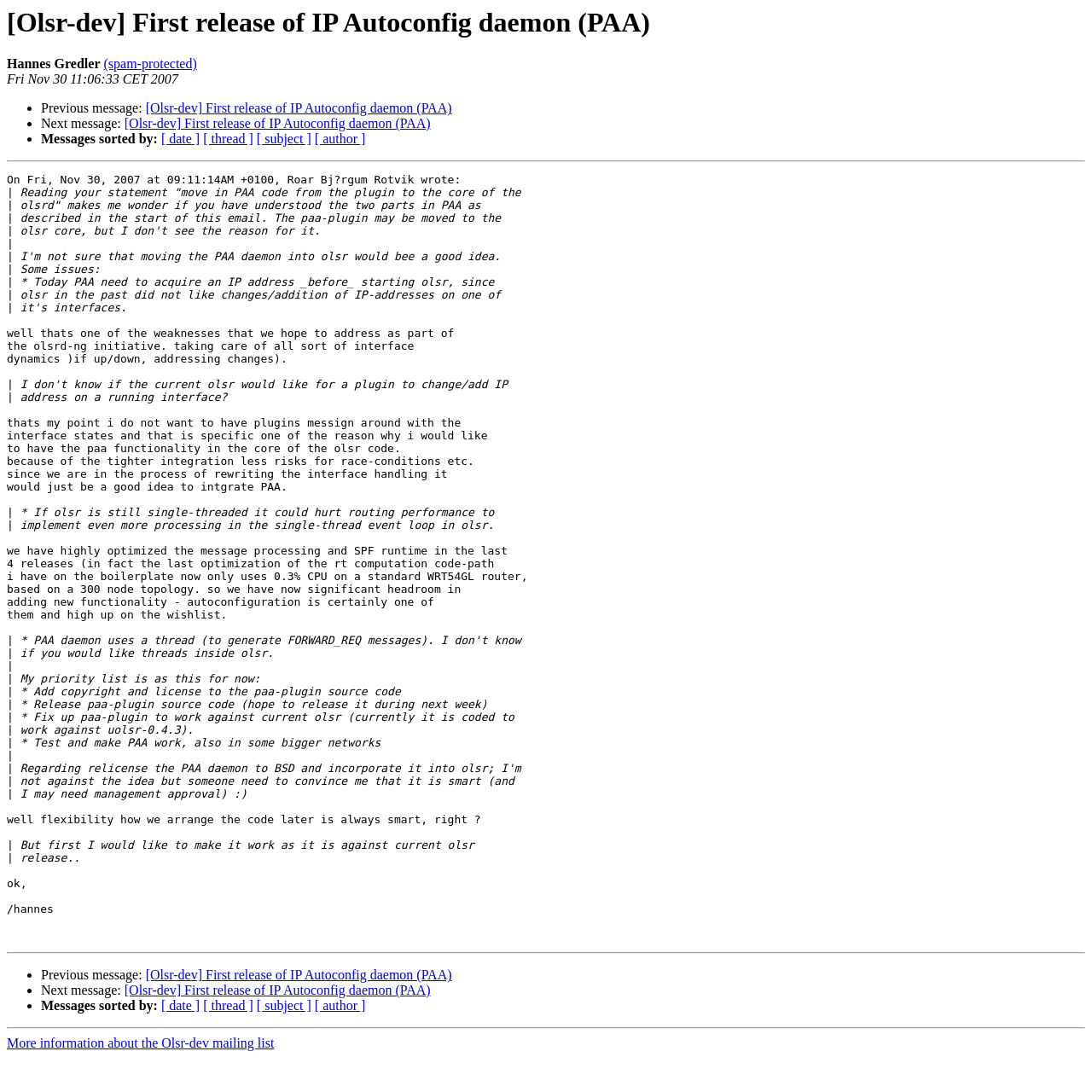Provide your answer in a single word or phrase: 
What is the author of the email?

Hannes Gredler